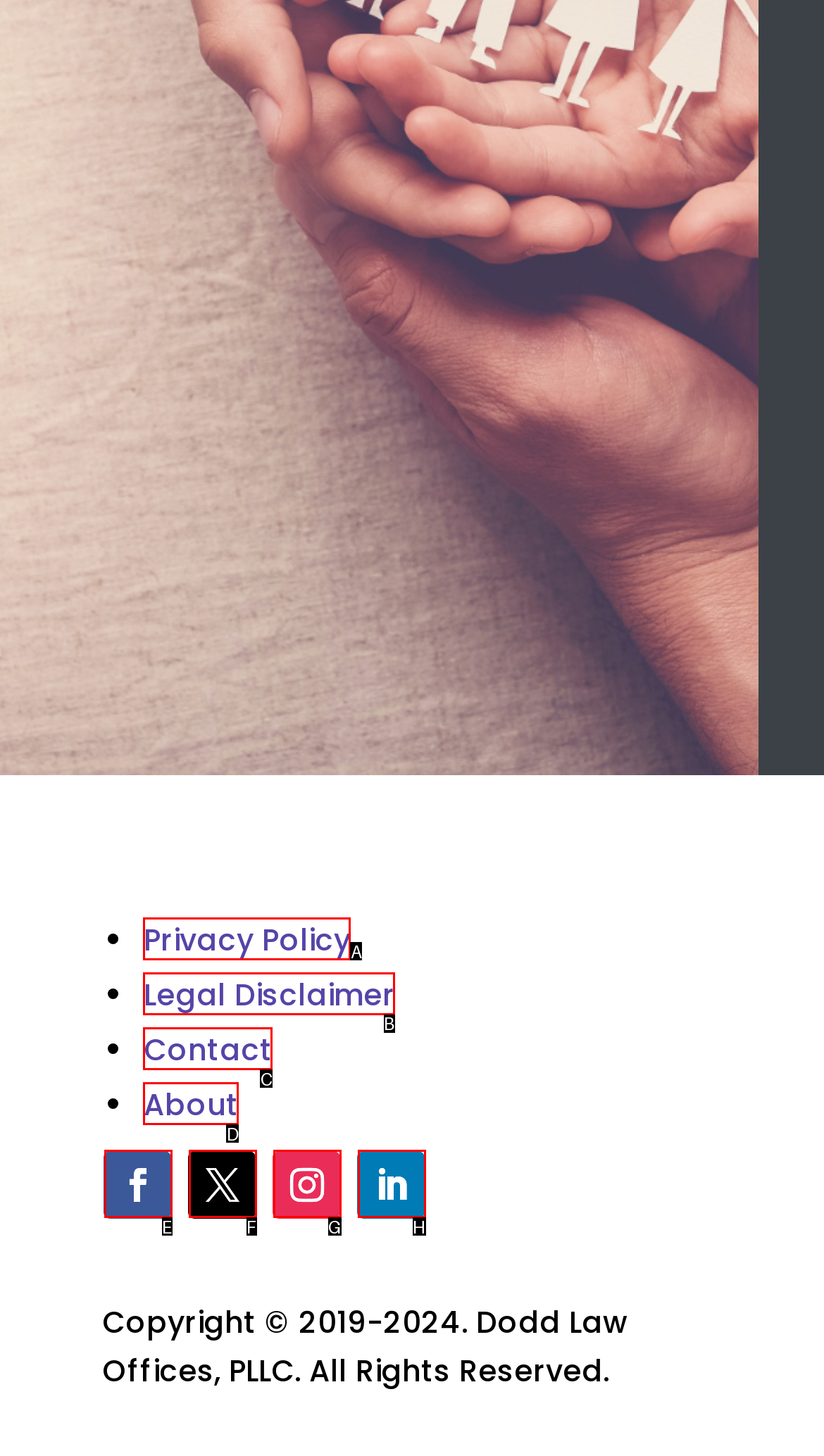Decide which letter you need to select to fulfill the task: View Legal Disclaimer
Answer with the letter that matches the correct option directly.

B